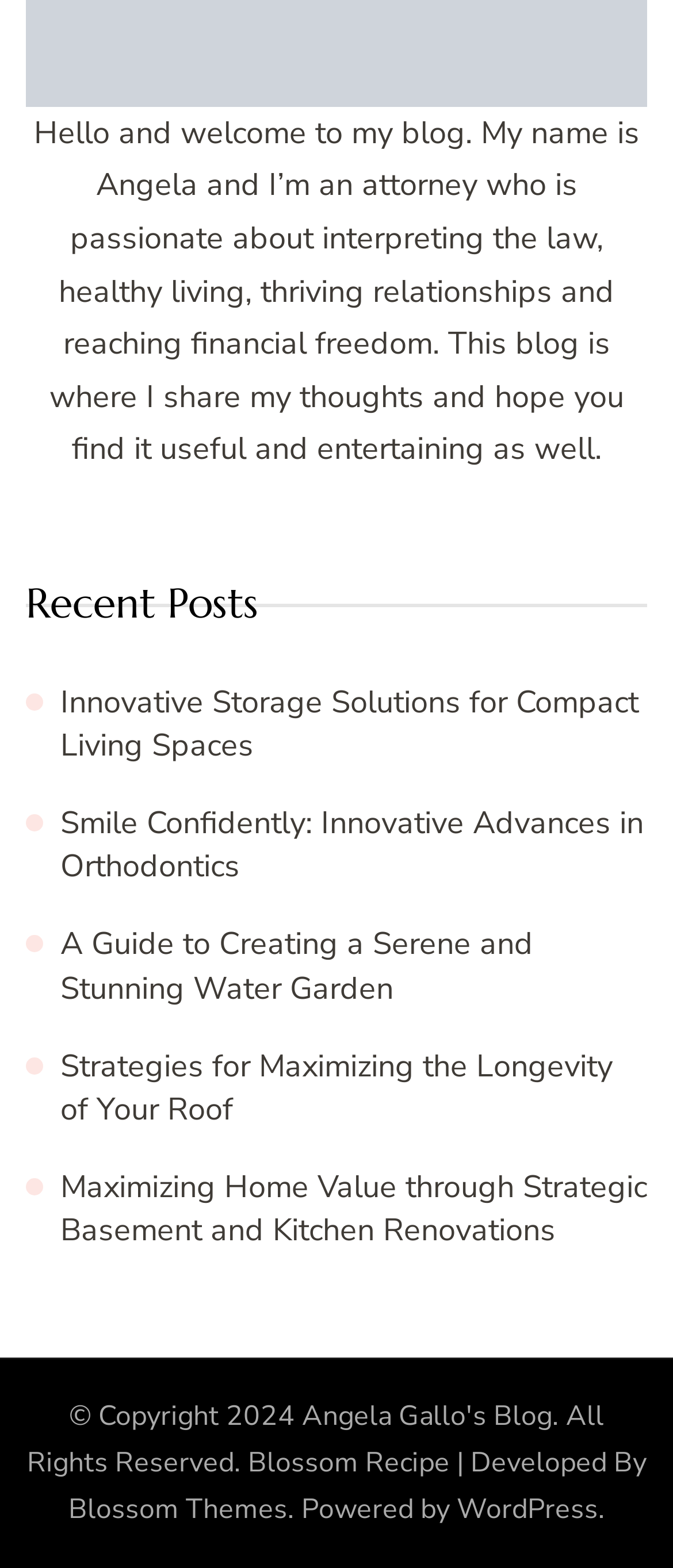Determine the bounding box coordinates in the format (top-left x, top-left y, bottom-right x, bottom-right y). Ensure all values are floating point numbers between 0 and 1. Identify the bounding box of the UI element described by: Leave a Comment

None